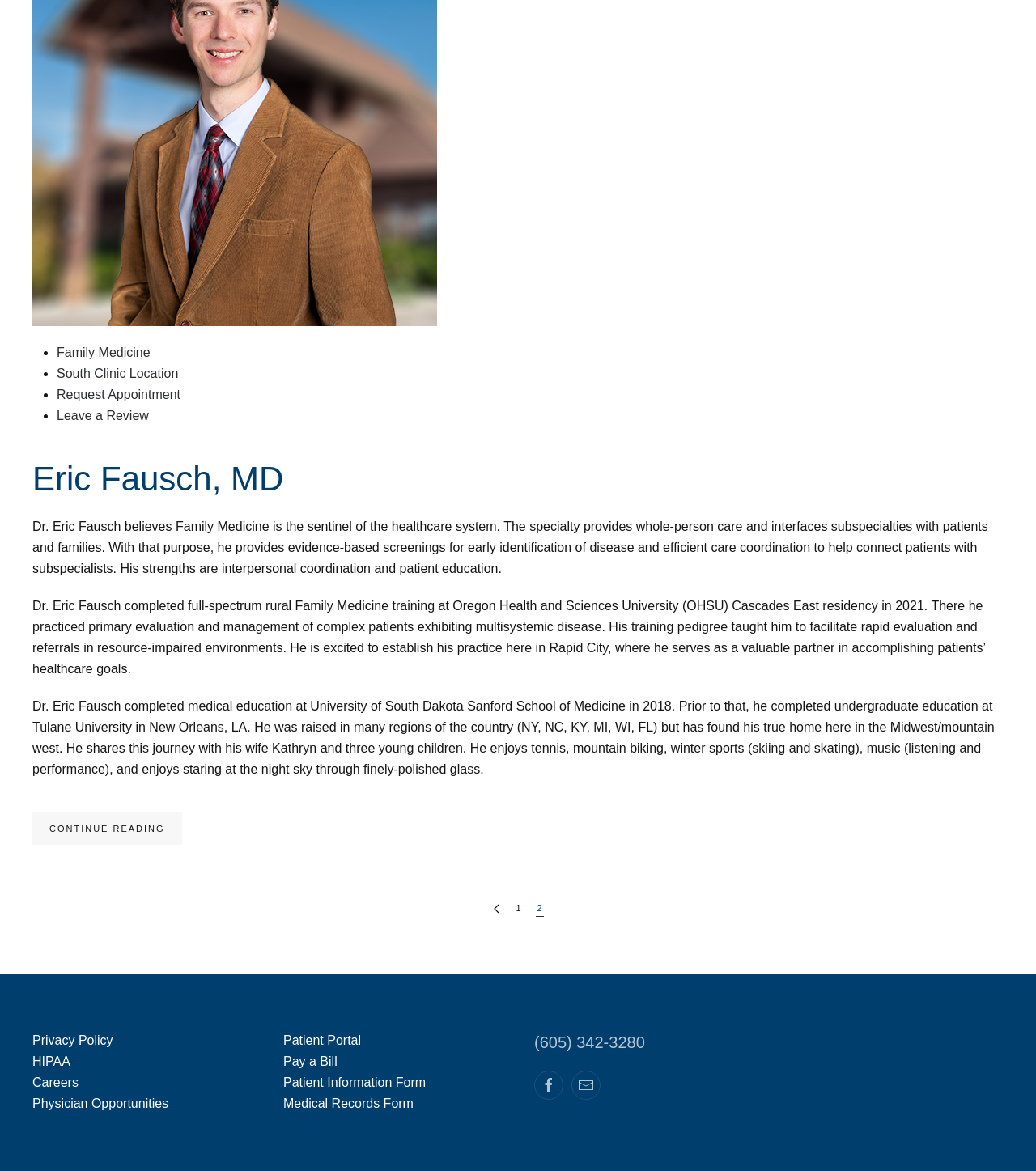Please analyze the image and provide a thorough answer to the question:
What is Dr. Eric Fausch's specialty?

Based on the webpage, Dr. Eric Fausch's specialty is Family Medicine, which is mentioned in the first paragraph of his bio.